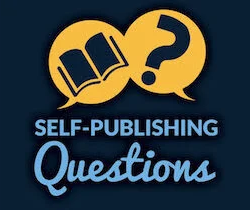Elaborate on all the elements present in the image.

The image depicts a vibrant logo for "Self Publishing Questions," featuring a colorful design that combines an open book icon with a question mark, symbolizing inquiry and exploration in the realm of self-publishing. The text "SELF-PUBLISHING QUESTIONS" is prominently displayed in a modern, stylish font, emphasizing the focus on providing guidance and insights for aspiring authors. This logo encapsulates the essence of seeking information and answers related to the self-publishing process. The background is a deep blue, which enhances the visibility of the yellow and white graphics, making it eye-catching and engaging for viewers.